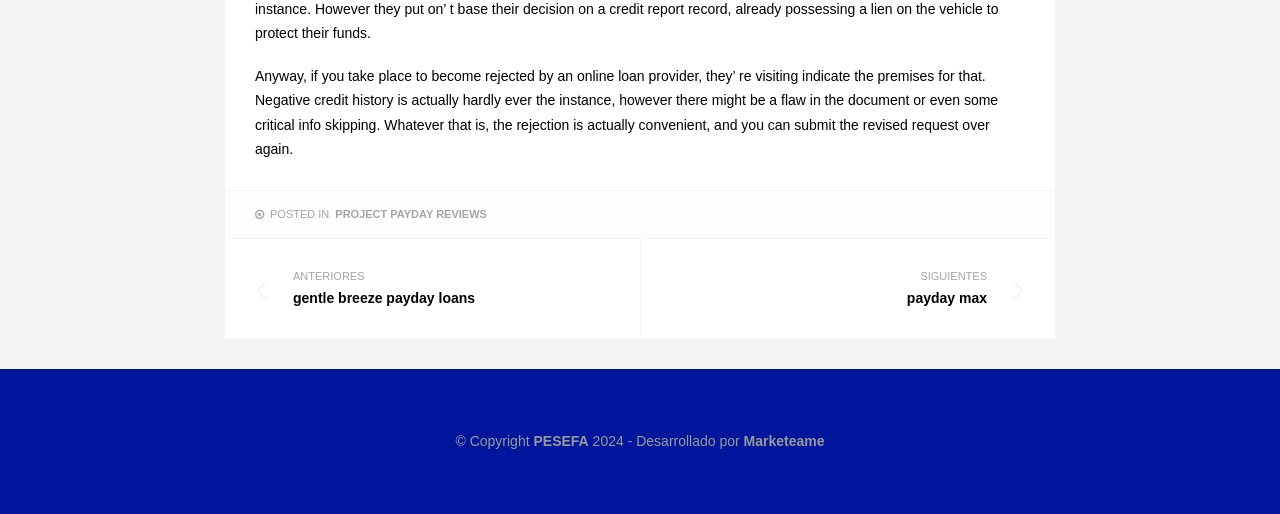Provide a one-word or short-phrase answer to the question:
What is the developer of the website?

Marketeame